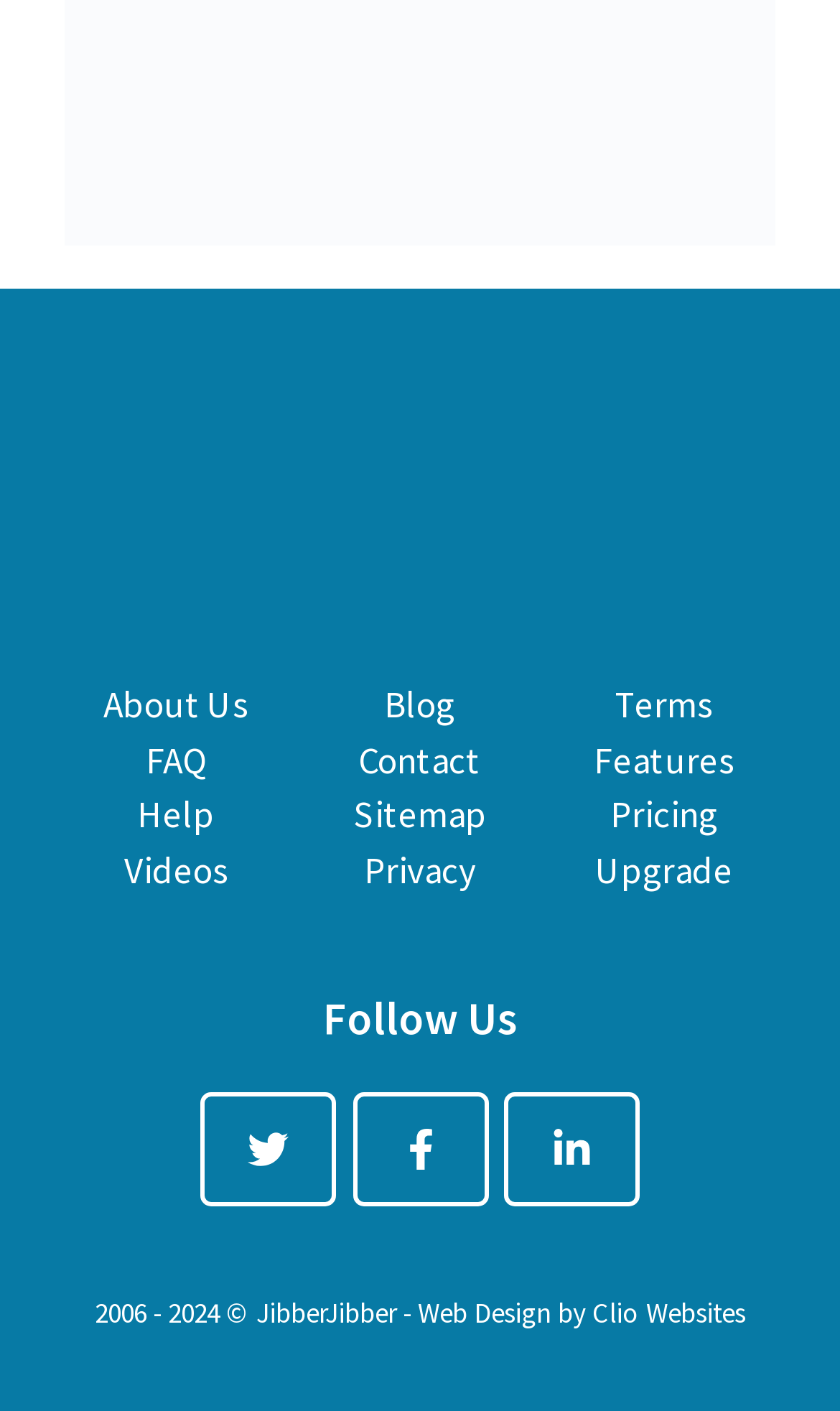Kindly determine the bounding box coordinates of the area that needs to be clicked to fulfill this instruction: "Follow JibberJibber on social media".

[0.239, 0.774, 0.401, 0.855]